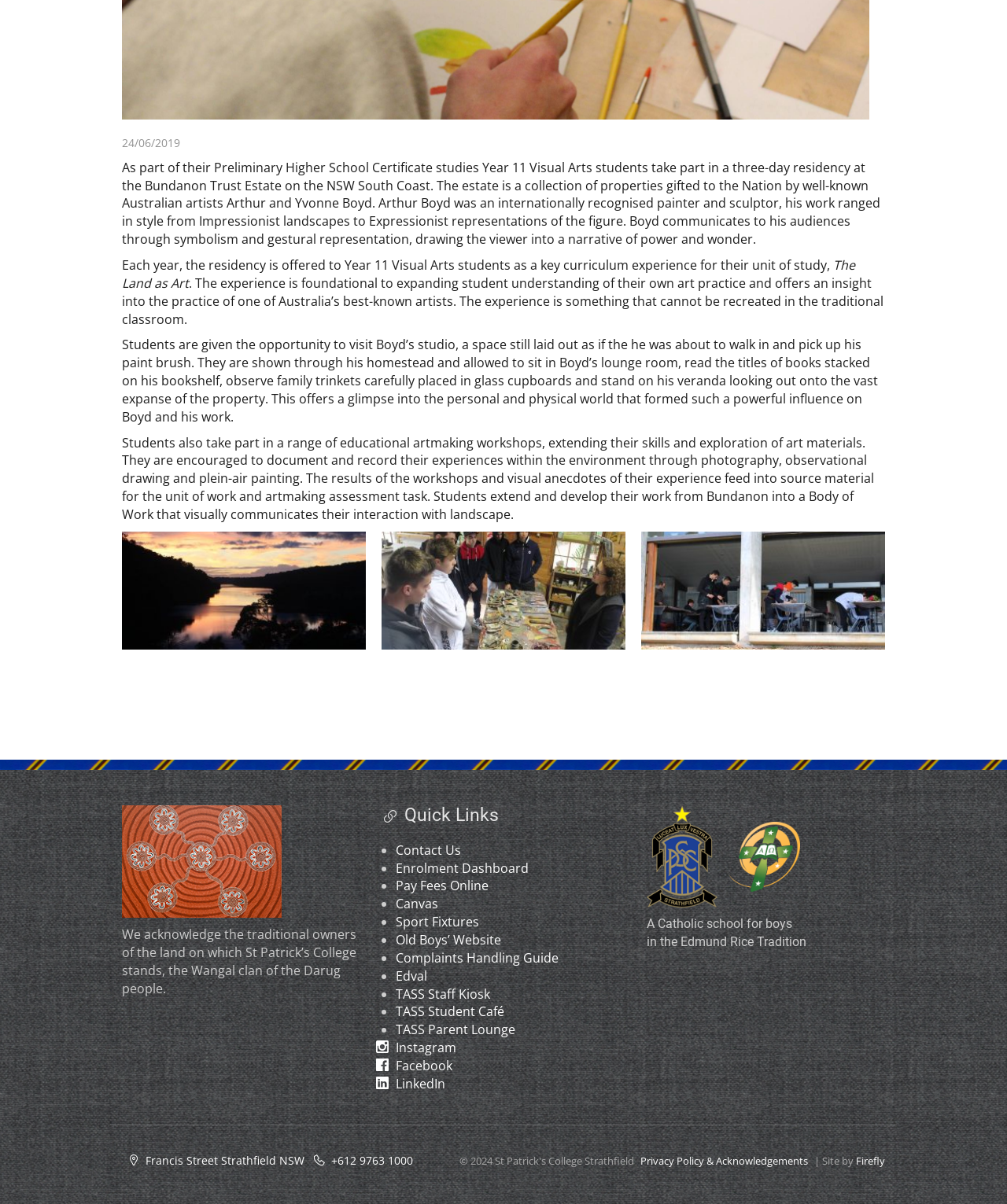Answer the question below in one word or phrase:
What is the location of the school?

Francis Street Strathfield NSW